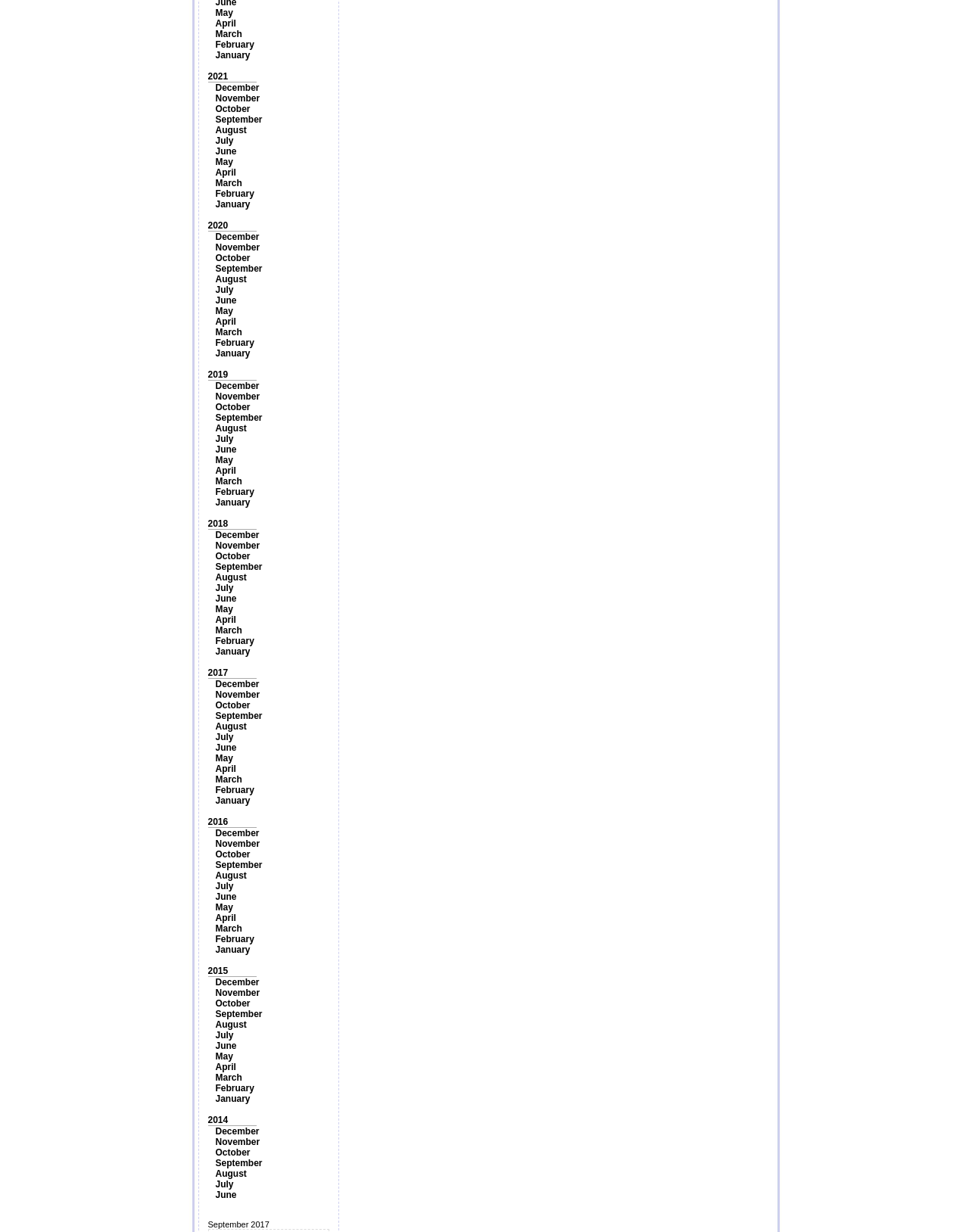Identify the bounding box for the given UI element using the description provided. Coordinates should be in the format (top-left x, top-left y, bottom-right x, bottom-right y) and must be between 0 and 1. Here is the description: August

[0.222, 0.101, 0.255, 0.11]